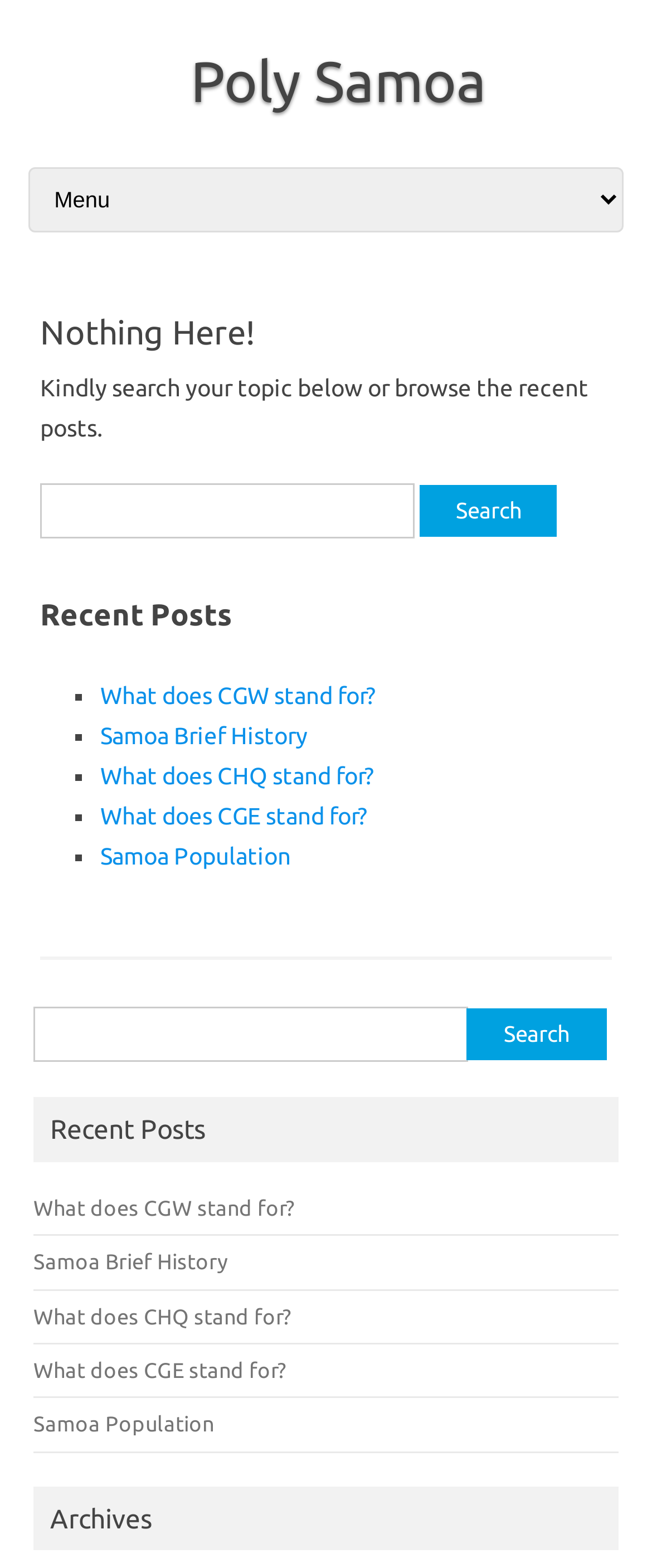Kindly determine the bounding box coordinates for the area that needs to be clicked to execute this instruction: "Browse recent posts".

[0.062, 0.376, 0.938, 0.407]